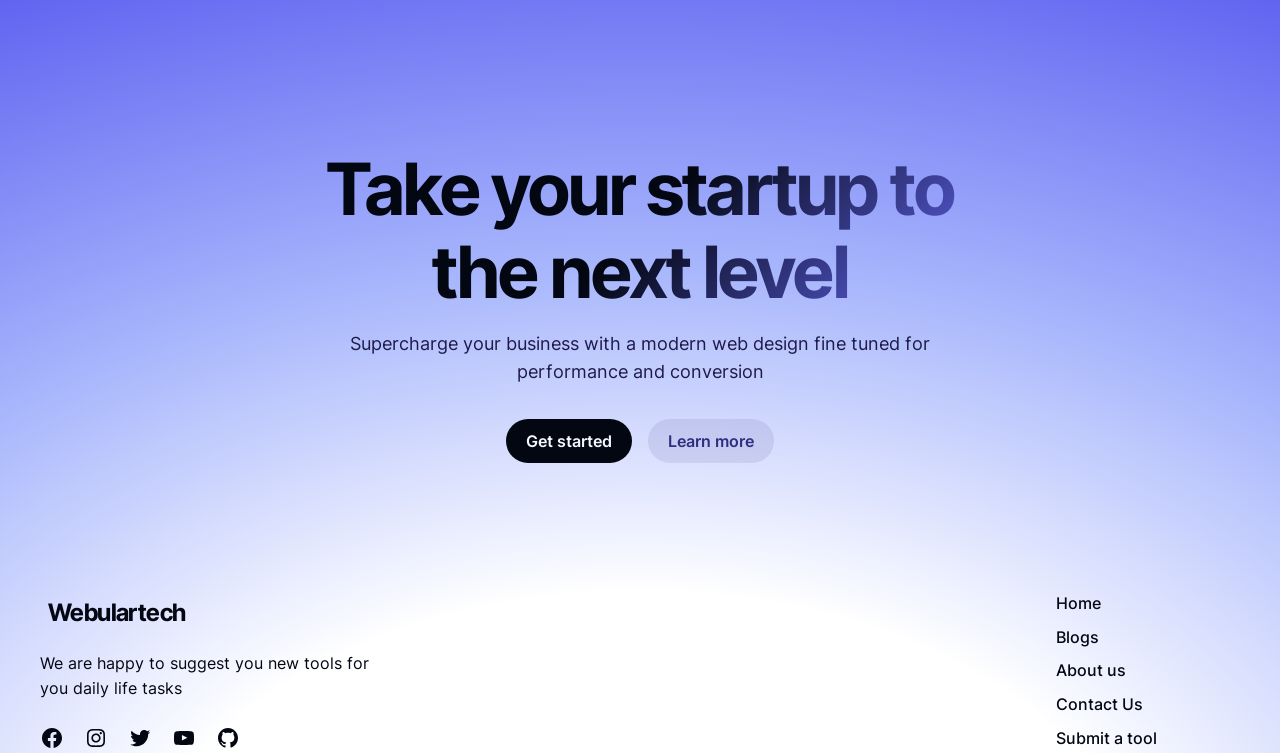Locate the bounding box of the UI element described by: "About us" in the given webpage screenshot.

[0.825, 0.877, 0.88, 0.904]